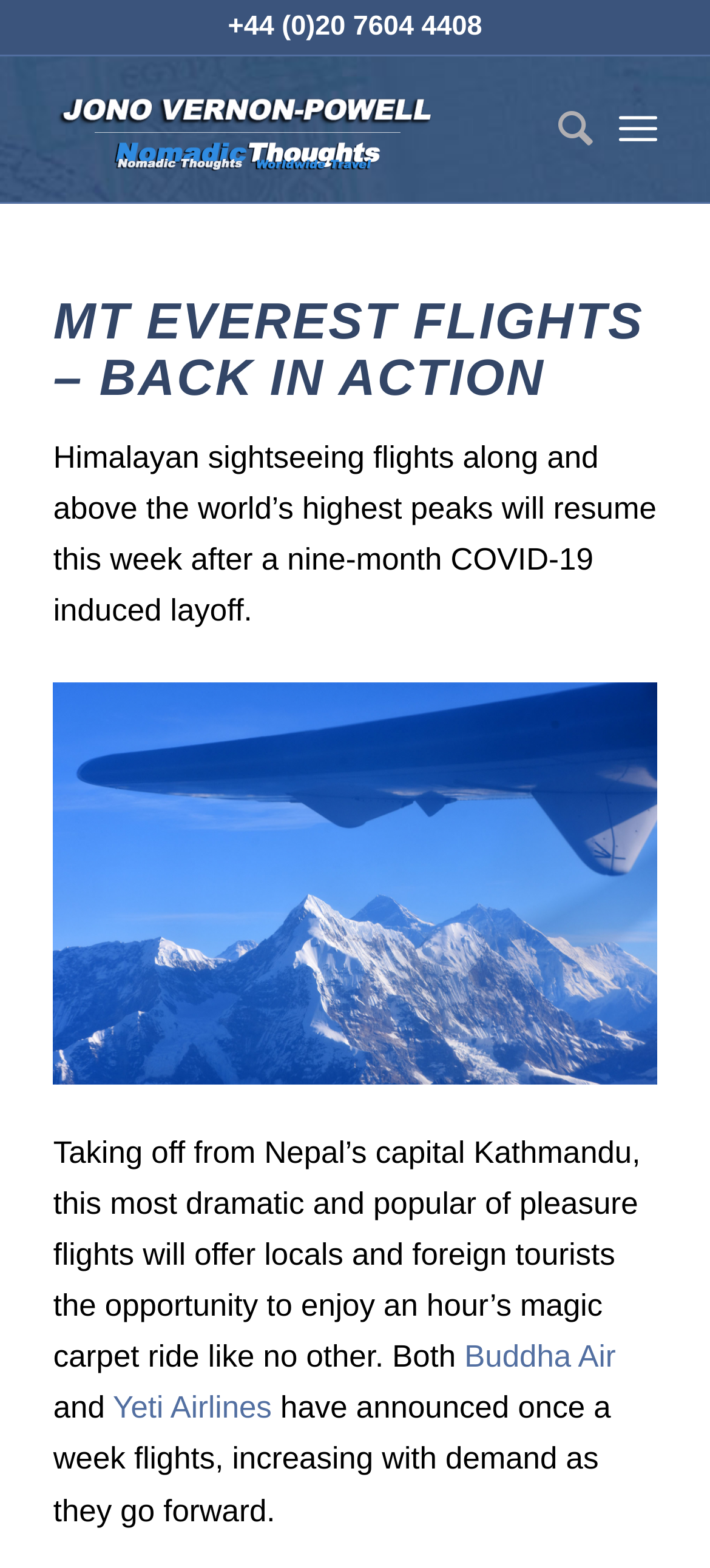How long does the pleasure flight last?
From the details in the image, provide a complete and detailed answer to the question.

I found the answer by reading the static text element with the bounding box coordinates [0.075, 0.281, 0.925, 0.401], which mentions that the pleasure flight offers an hour's magic carpet ride.